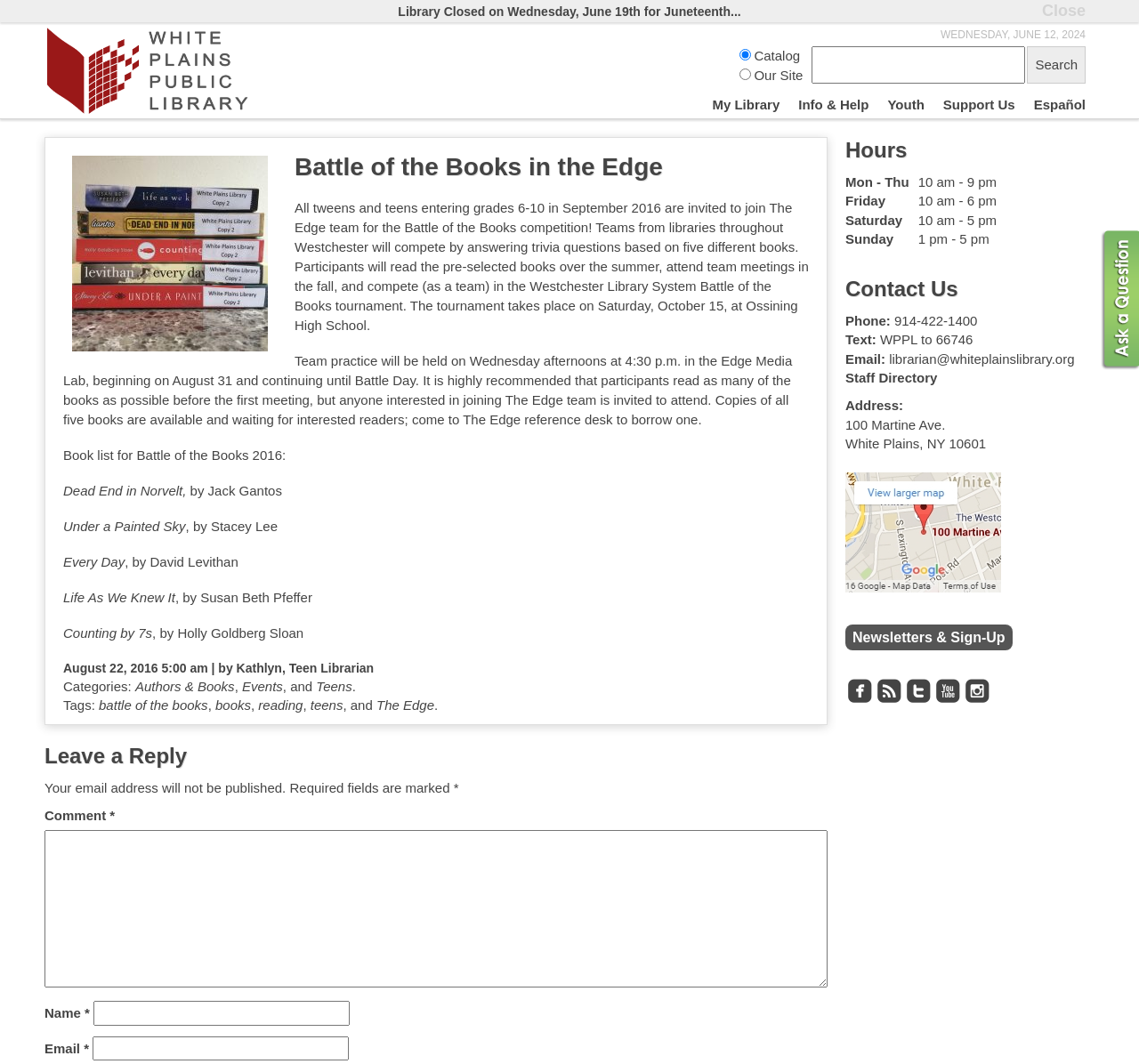Please identify the bounding box coordinates for the region that you need to click to follow this instruction: "Click My Library".

[0.617, 0.086, 0.692, 0.111]